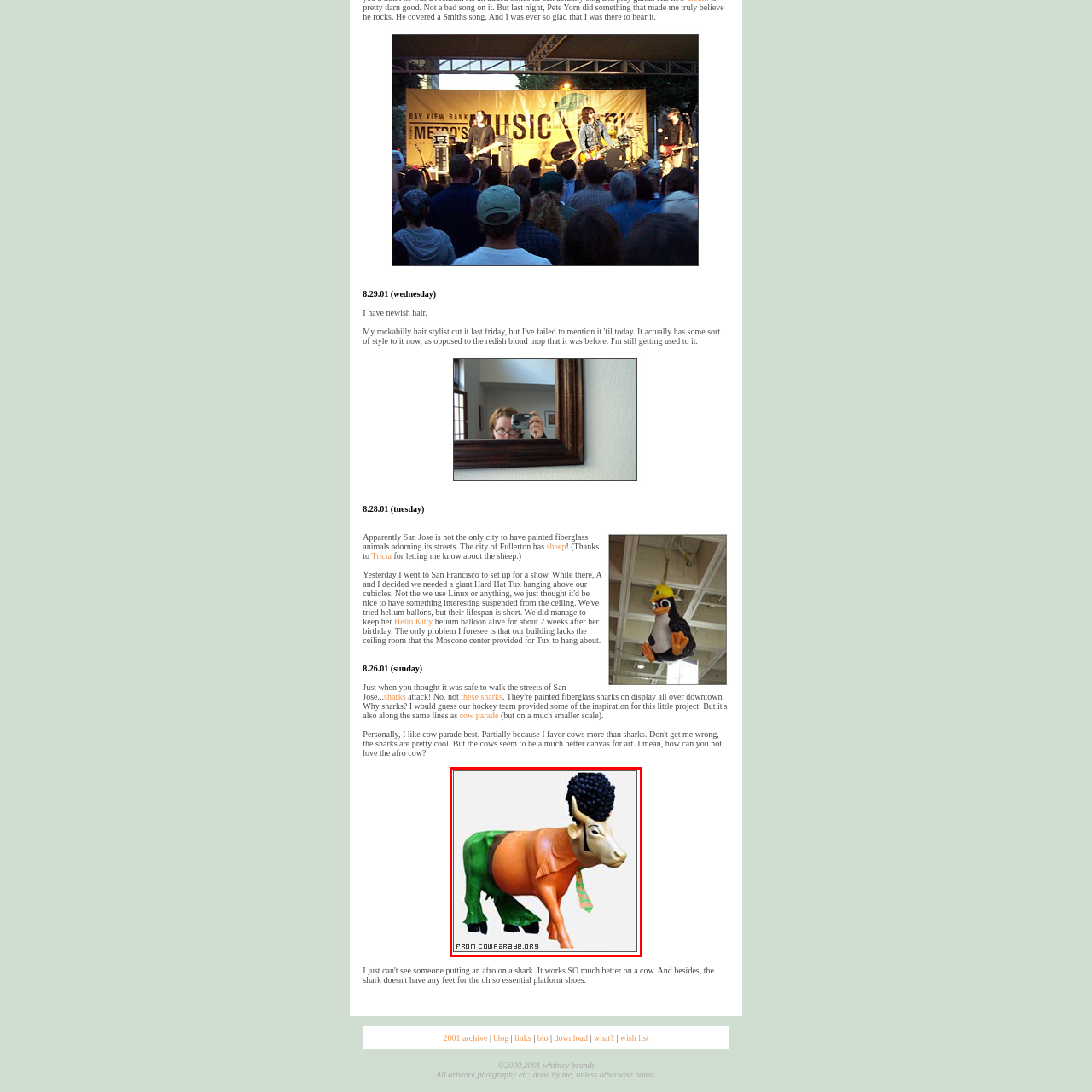What is the distinctive feature of the cow's hair?
Analyze the content within the red bounding box and offer a detailed answer to the question.

The caption highlights the oversized, curly black hairpiece as the most striking feature of the cow, which adds a playful yet stylish flair to its overall design.